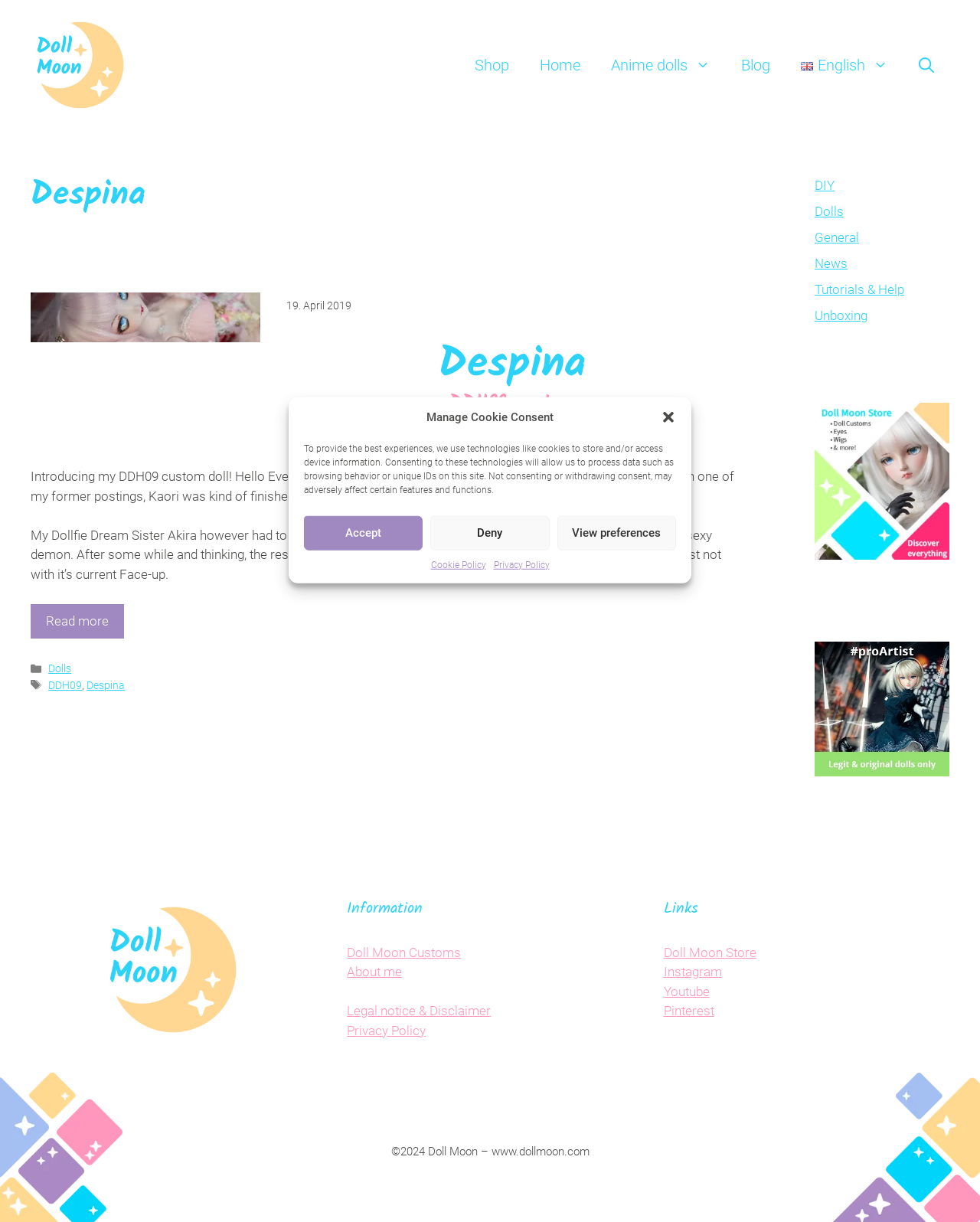What is the category of the article?
Answer the question in a detailed and comprehensive manner.

The article has a category link with the text 'Dolls' which indicates the category of the article.